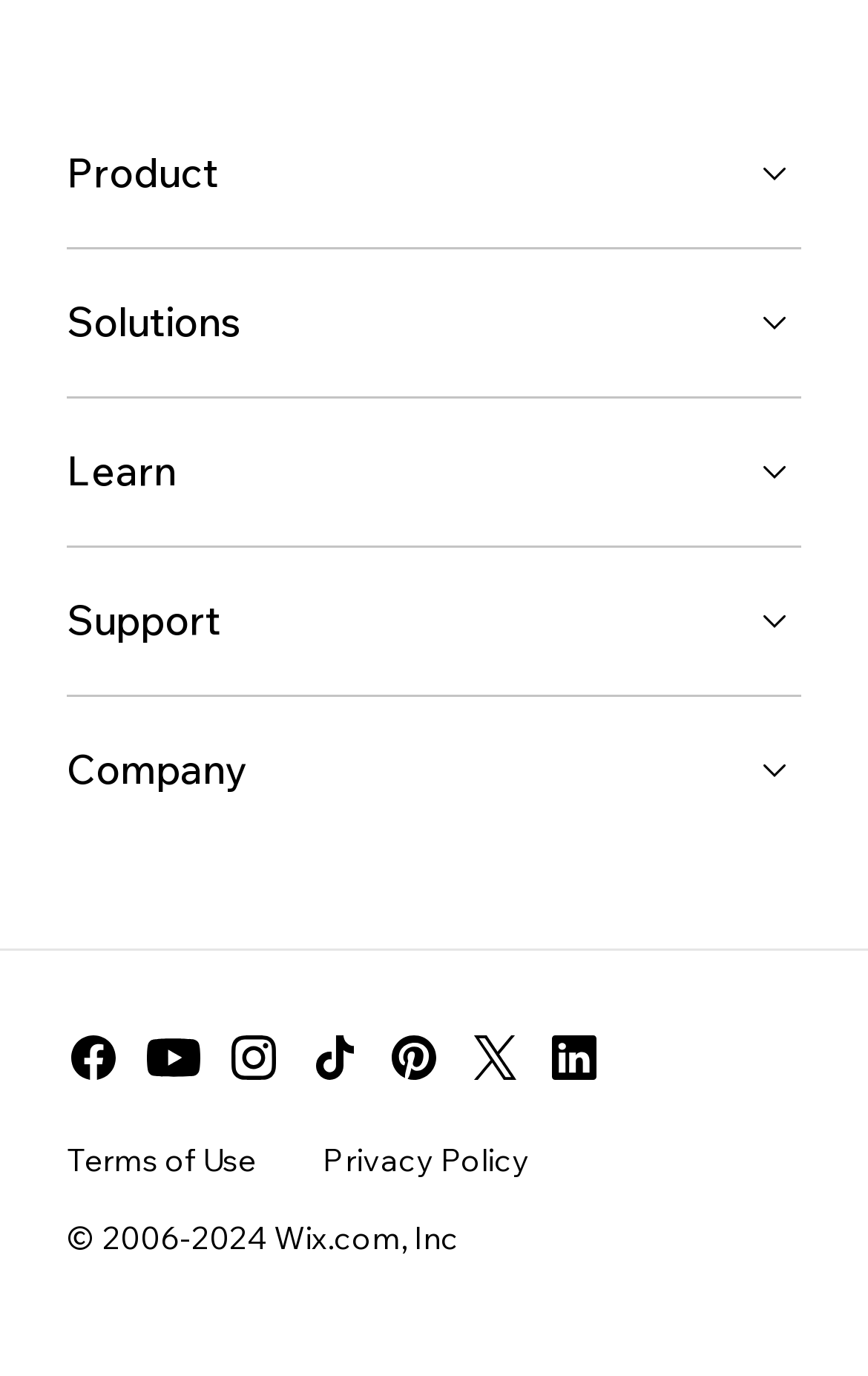Given the element description, predict the bounding box coordinates in the format (top-left x, top-left y, bottom-right x, bottom-right y). Make sure all values are between 0 and 1. Here is the element description: Terms of Use

[0.077, 0.829, 0.295, 0.858]